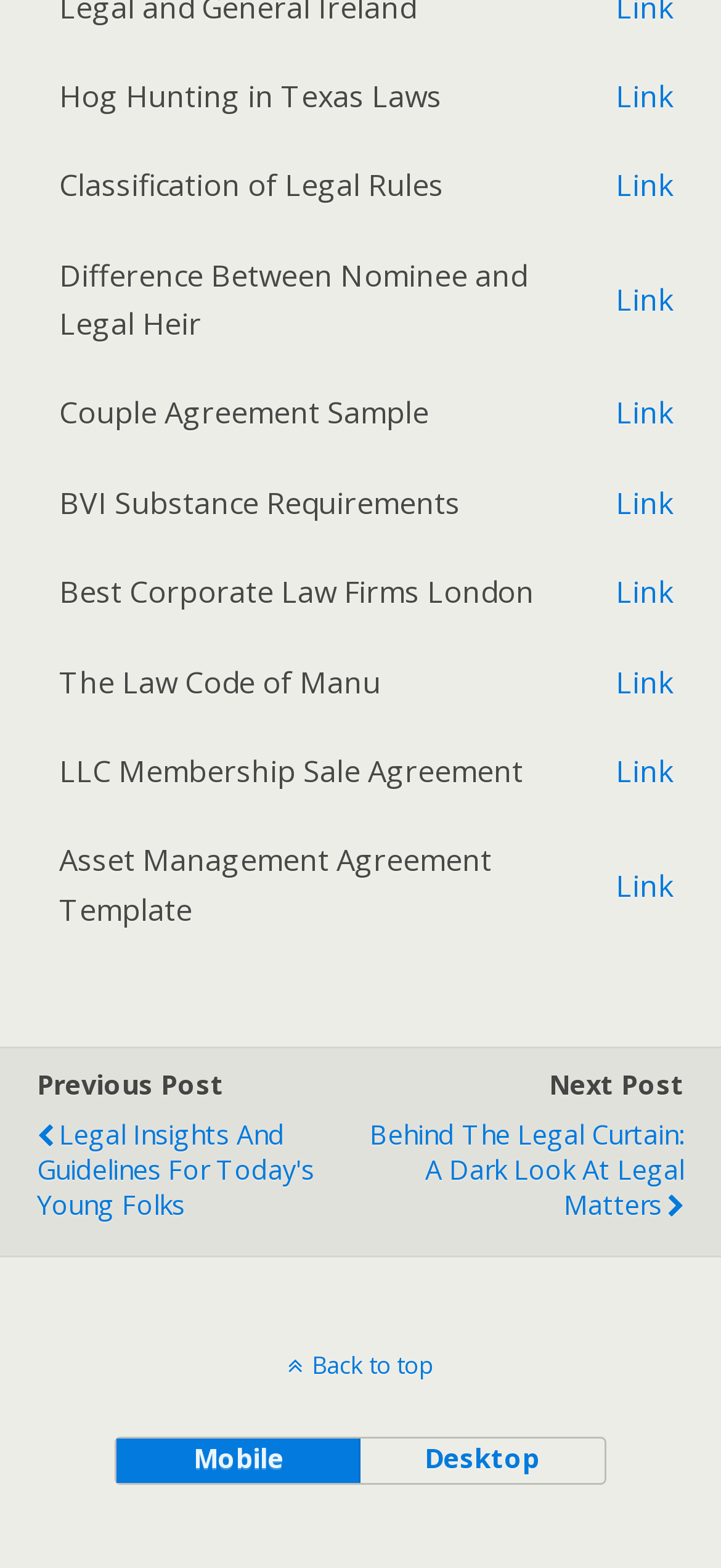Please answer the following question using a single word or phrase: 
How many rows are there on this webpage?

10